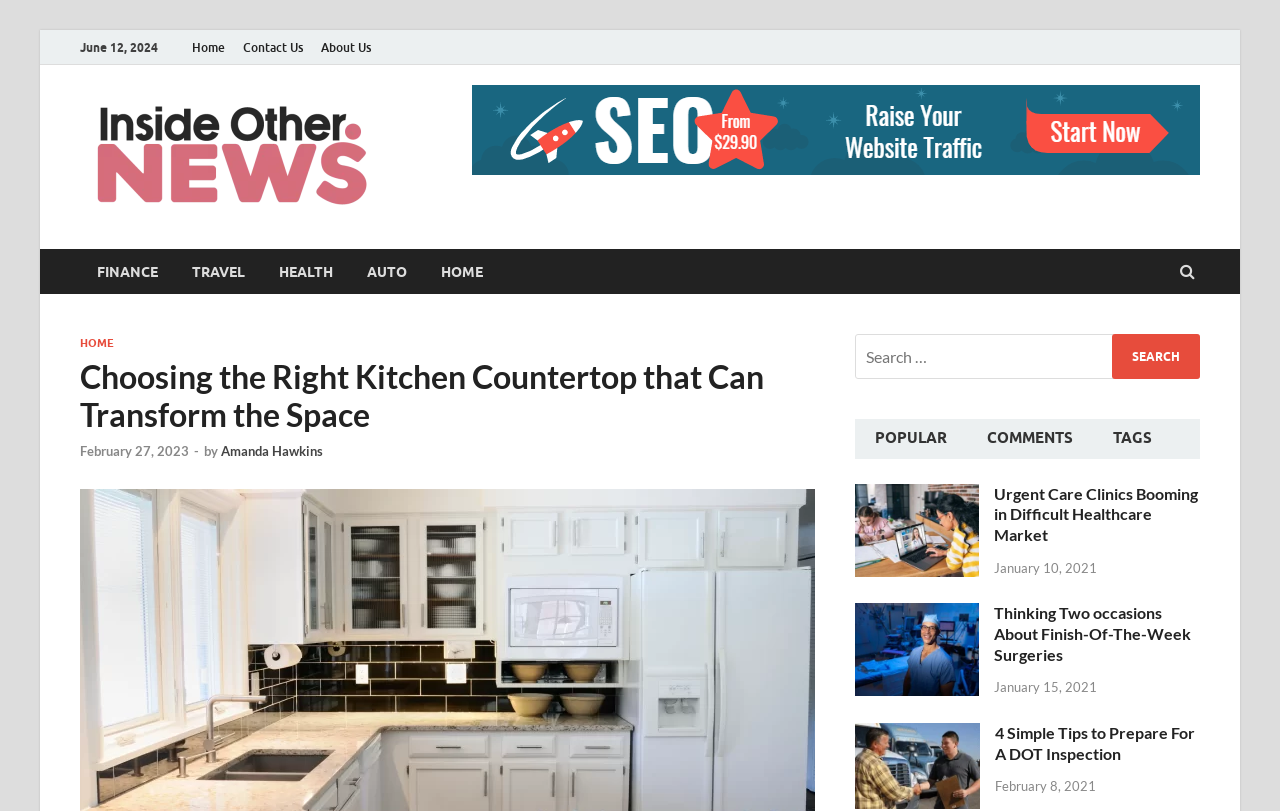What is the date of the article 'Choosing the Right Kitchen Countertop that Can Transform the Space'?
Could you give a comprehensive explanation in response to this question?

I found the date by looking at the article heading 'Choosing the Right Kitchen Countertop that Can Transform the Space' and its corresponding date 'February 27, 2023' which is located below the heading.